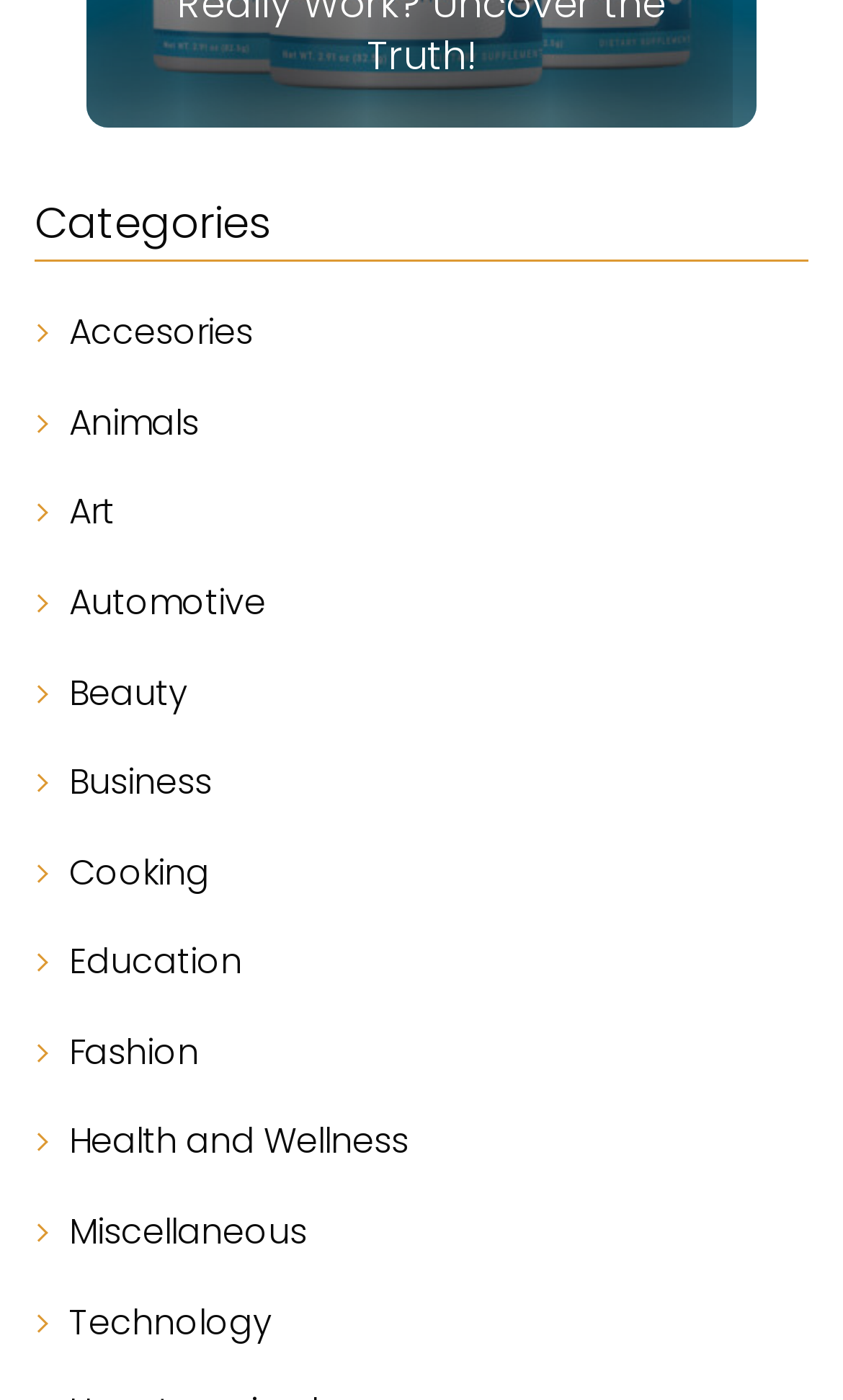Please answer the following question using a single word or phrase: 
What is the last category listed?

Technology